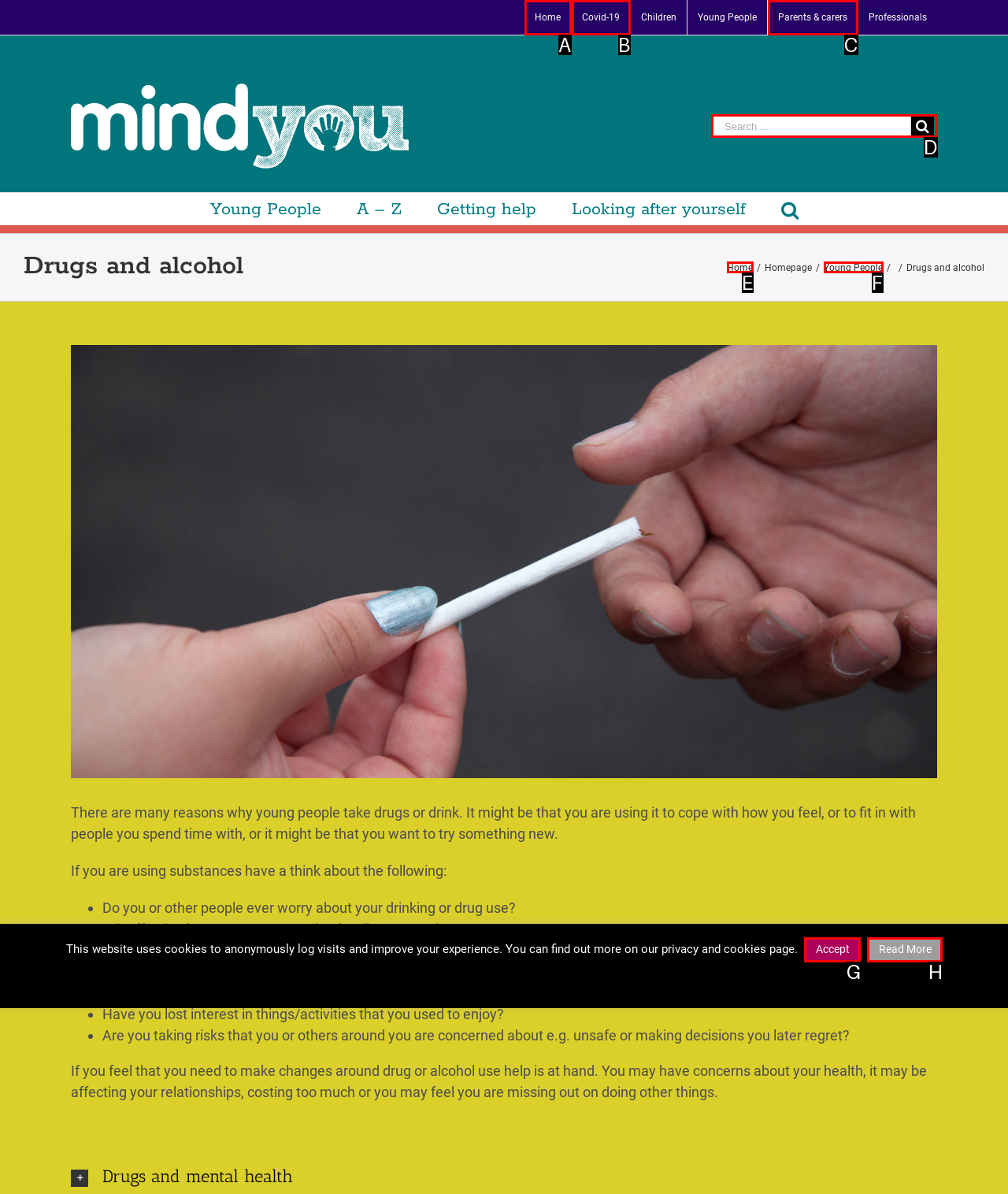Tell me which option I should click to complete the following task: Search for something
Answer with the option's letter from the given choices directly.

D